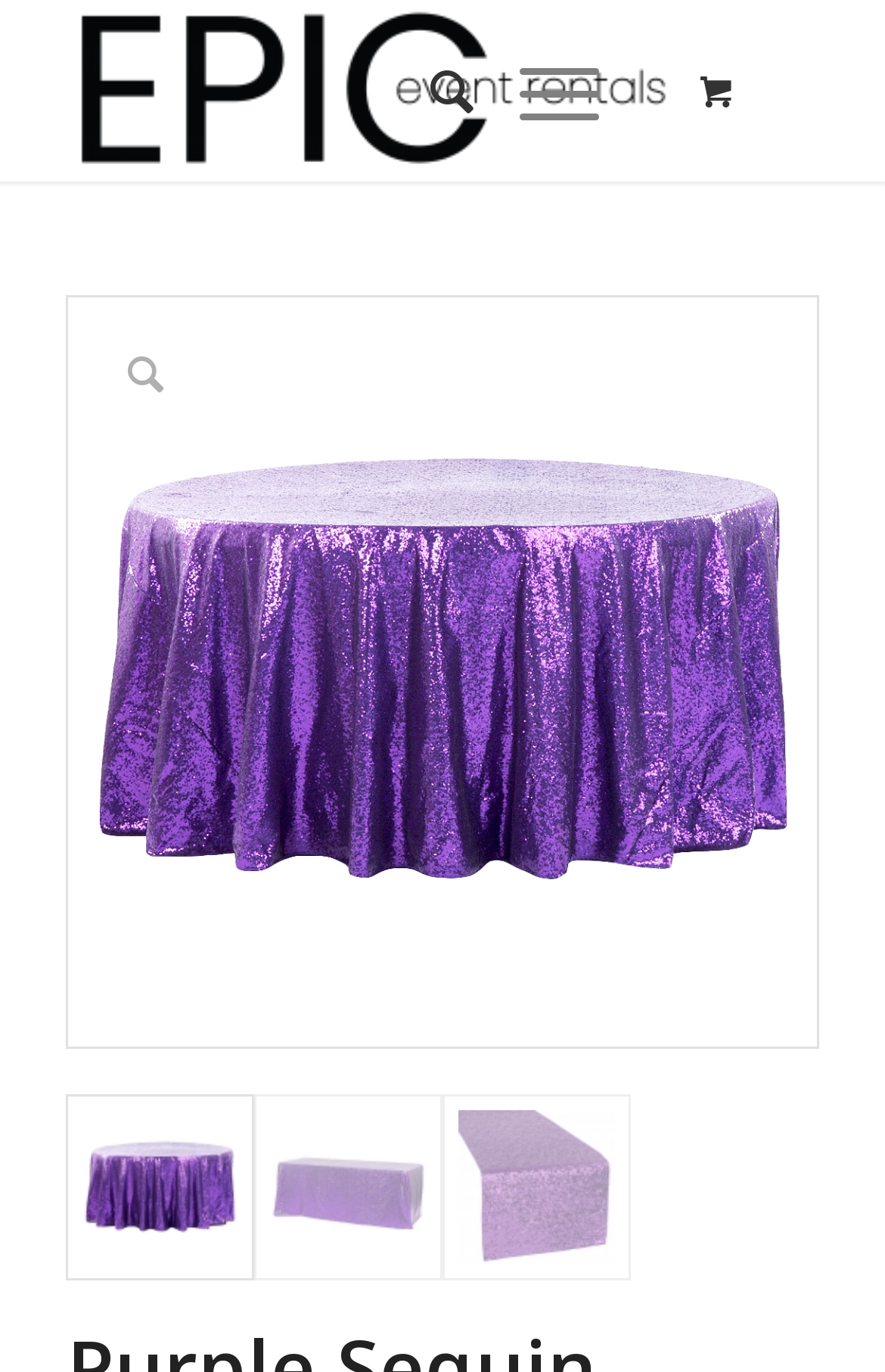Please provide a short answer using a single word or phrase for the question:
What is the name of the company?

EPIC Event Rentals